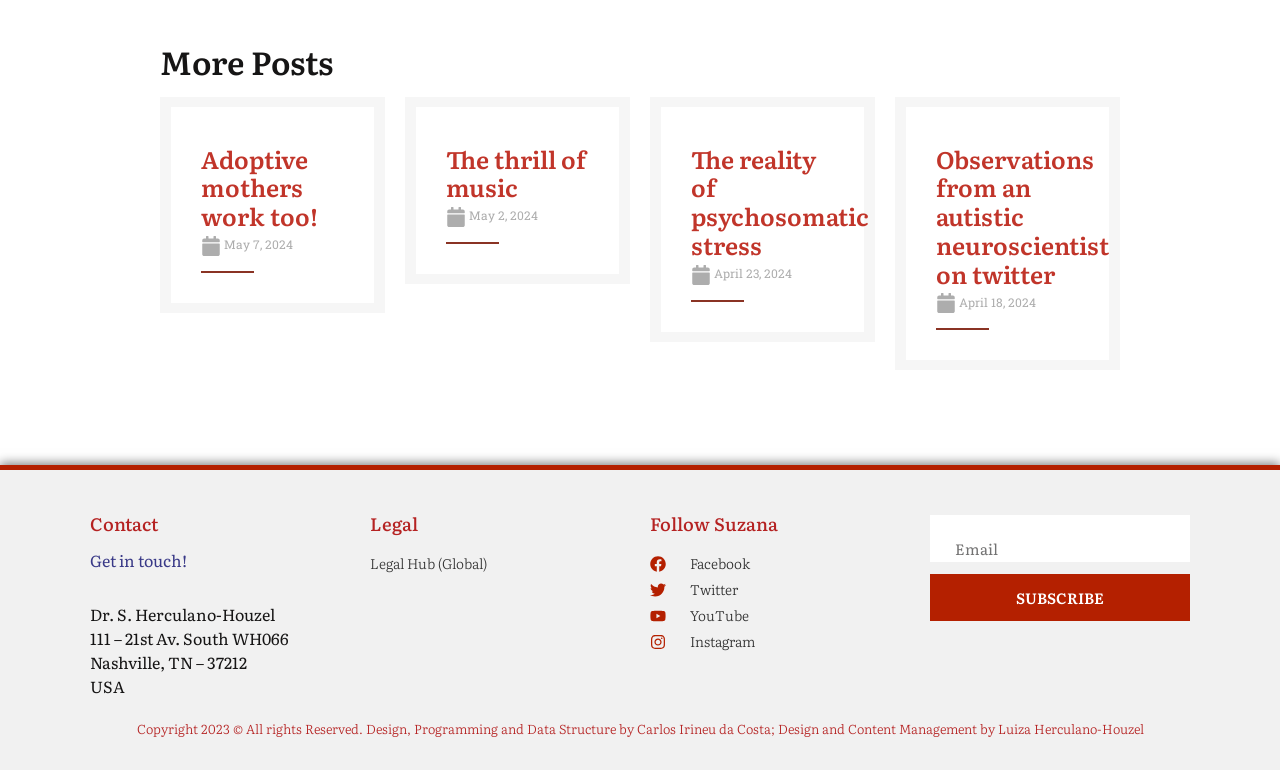Please identify the bounding box coordinates of the element's region that needs to be clicked to fulfill the following instruction: "Enter email address in the 'Email' textbox". The bounding box coordinates should consist of four float numbers between 0 and 1, i.e., [left, top, right, bottom].

[0.727, 0.669, 0.93, 0.73]